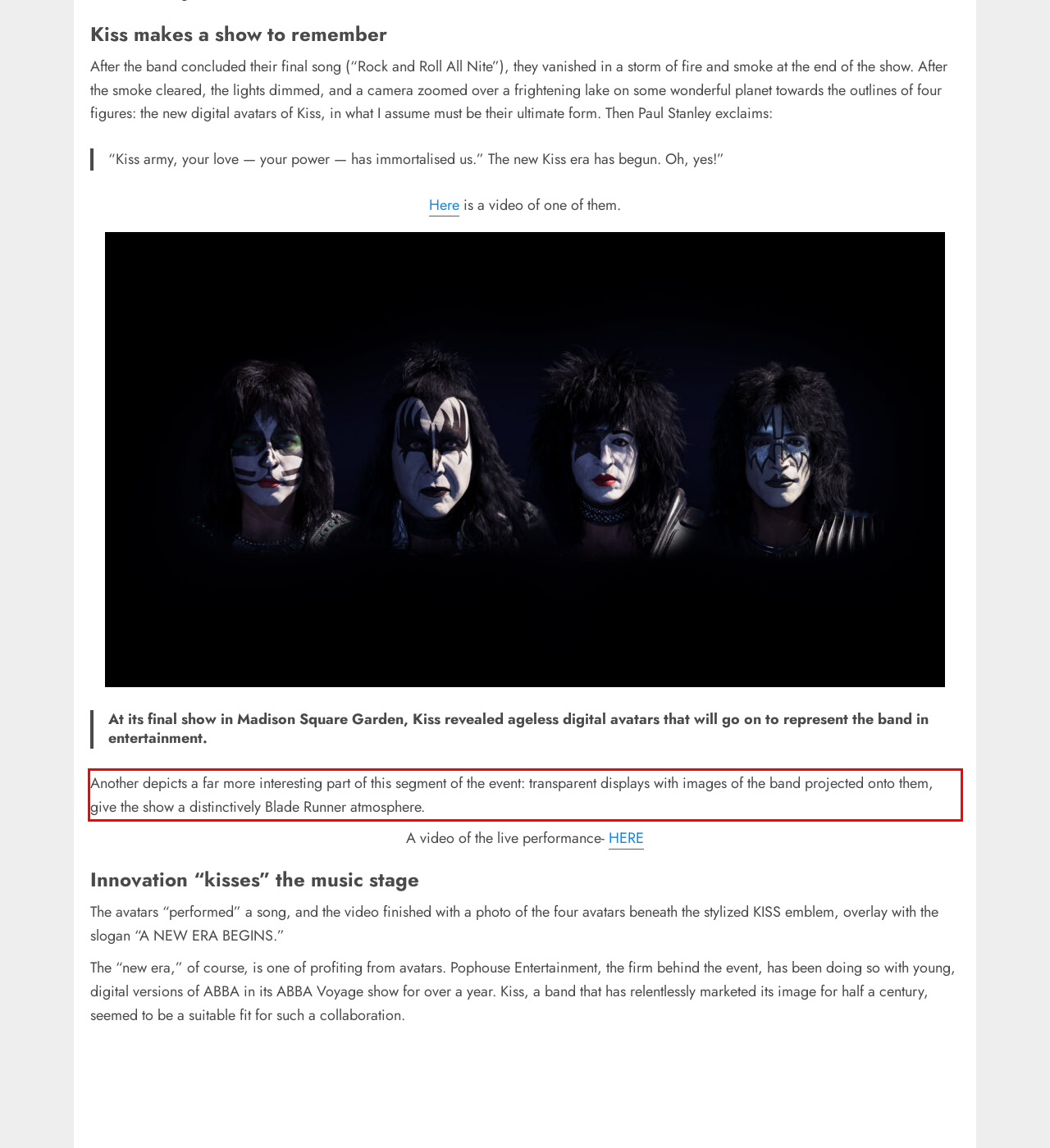Please extract the text content from the UI element enclosed by the red rectangle in the screenshot.

Another depicts a far more interesting part of this segment of the event: transparent displays with images of the band projected onto them, give the show a distinctively Blade Runner atmosphere.